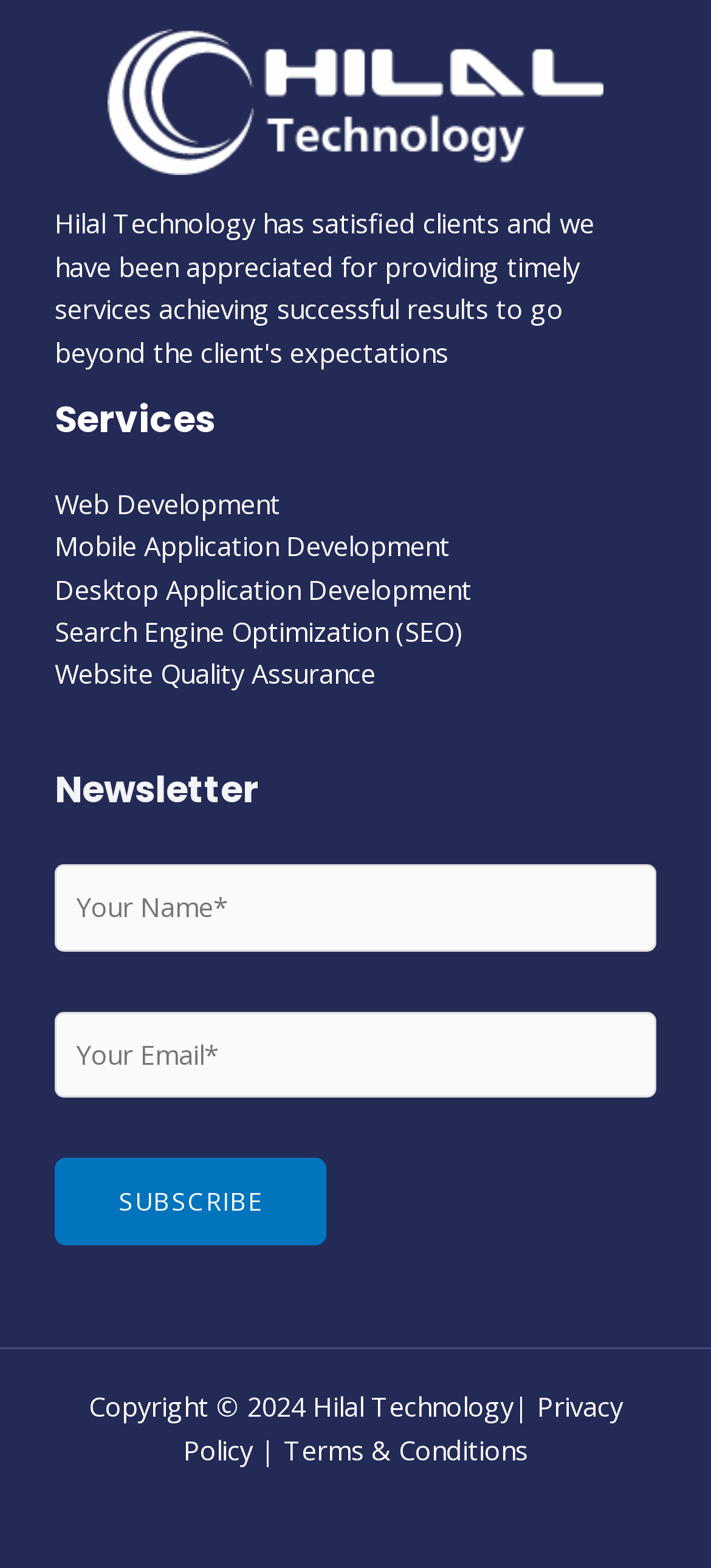Pinpoint the bounding box coordinates of the area that must be clicked to complete this instruction: "Fill in Your Name".

[0.077, 0.552, 0.923, 0.606]